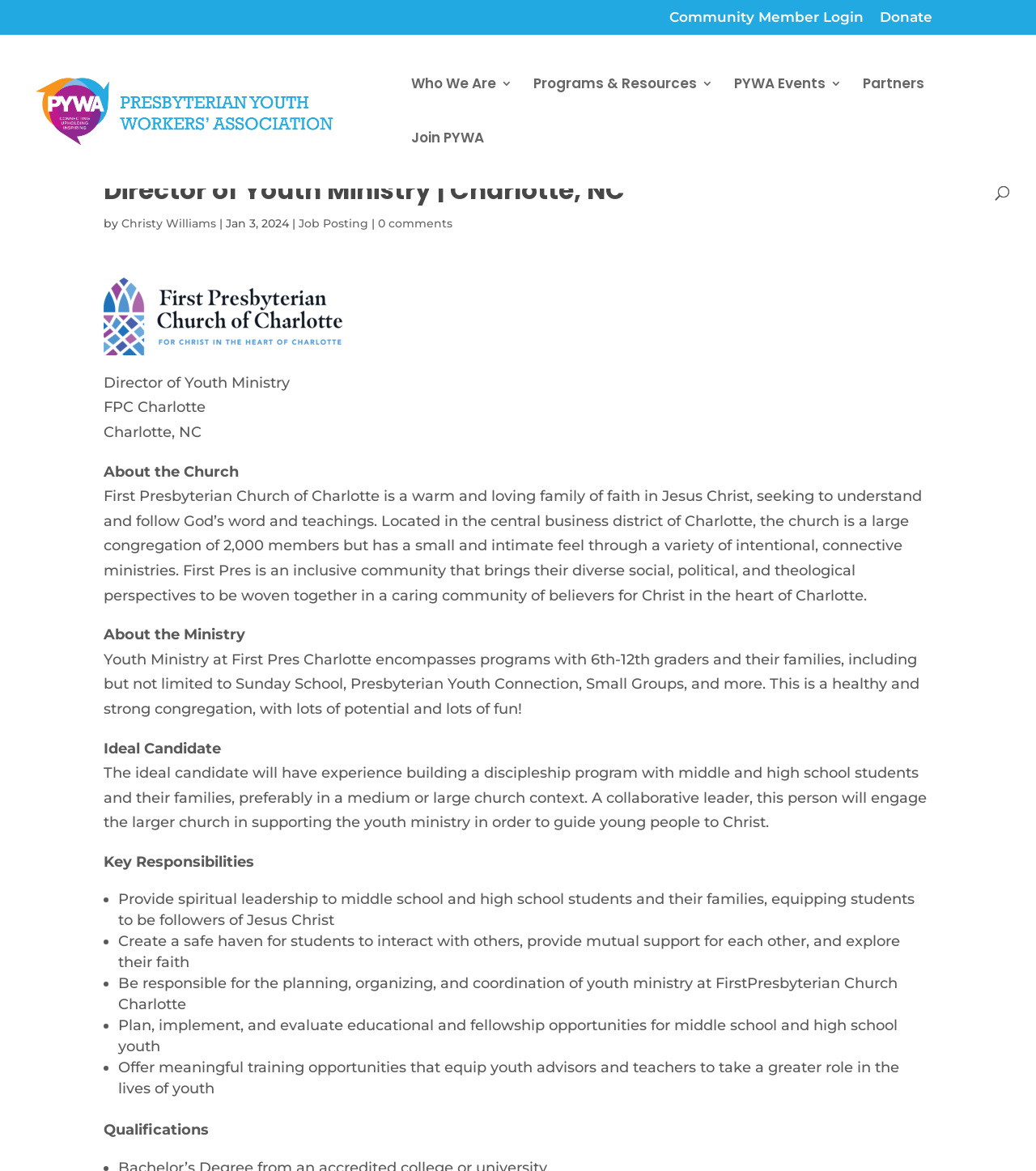What is the name of the church?
Provide an in-depth answer to the question, covering all aspects.

I found the name of the church by reading the StaticText 'First Presbyterian Church of Charlotte is a warm and loving family of faith in Jesus Christ...' which is a part of the 'About the Church' section.